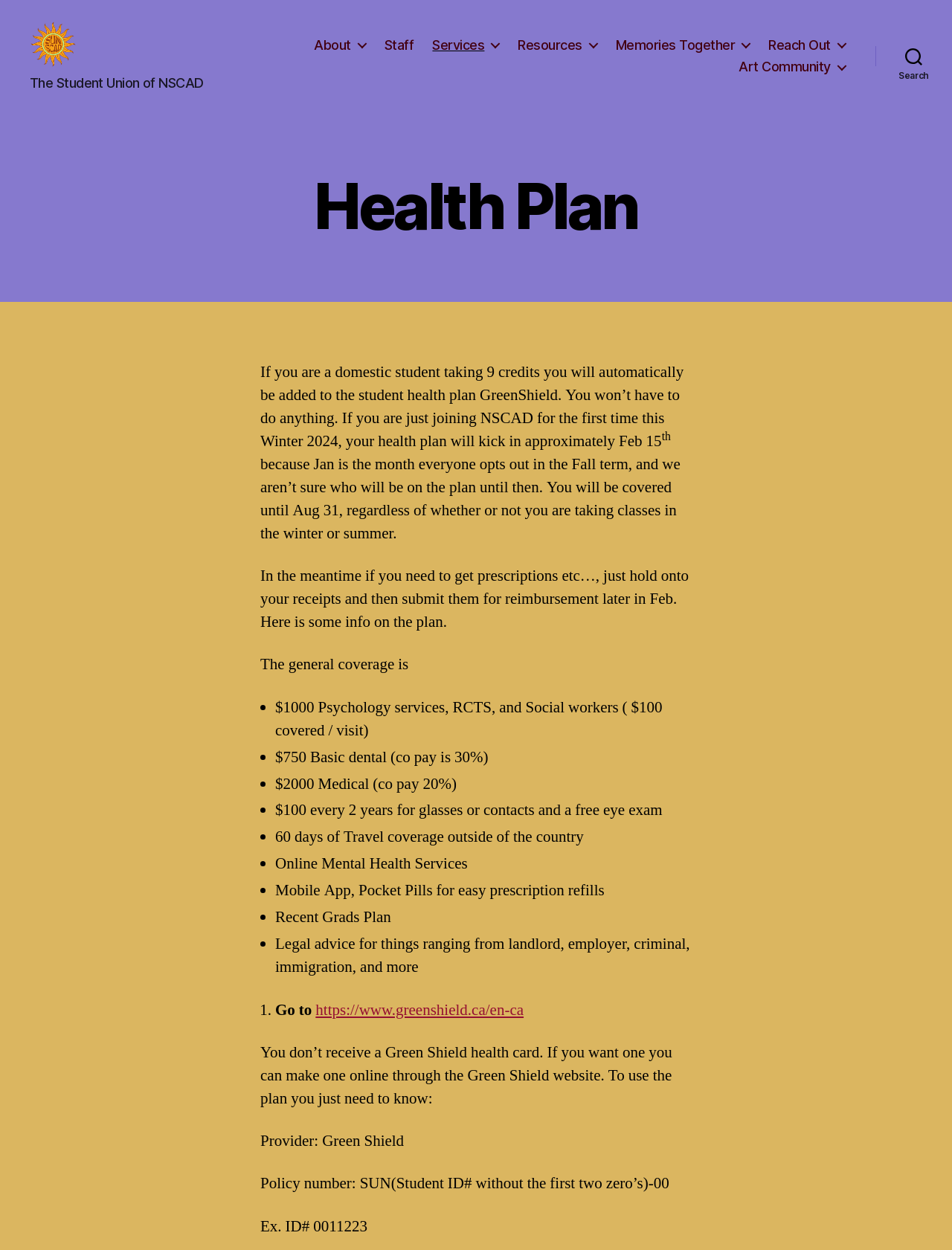What is the name of the student union?
Answer the question with just one word or phrase using the image.

NSCAD